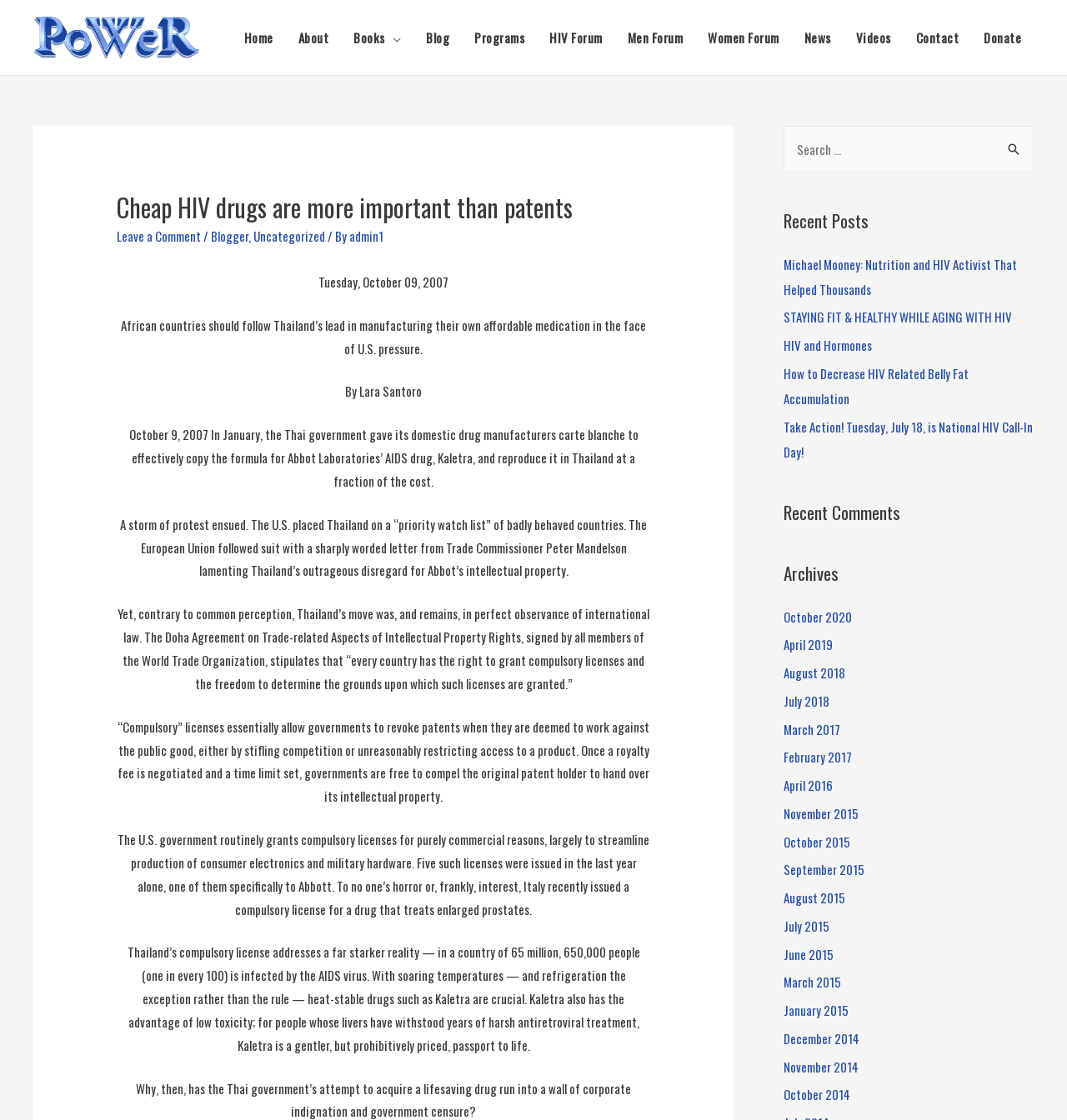What is the purpose of the search bar?
Please provide a detailed and thorough answer to the question.

The search bar is located at the top right corner of the webpage, and its purpose is to allow users to search for specific topics or keywords within the website's content.